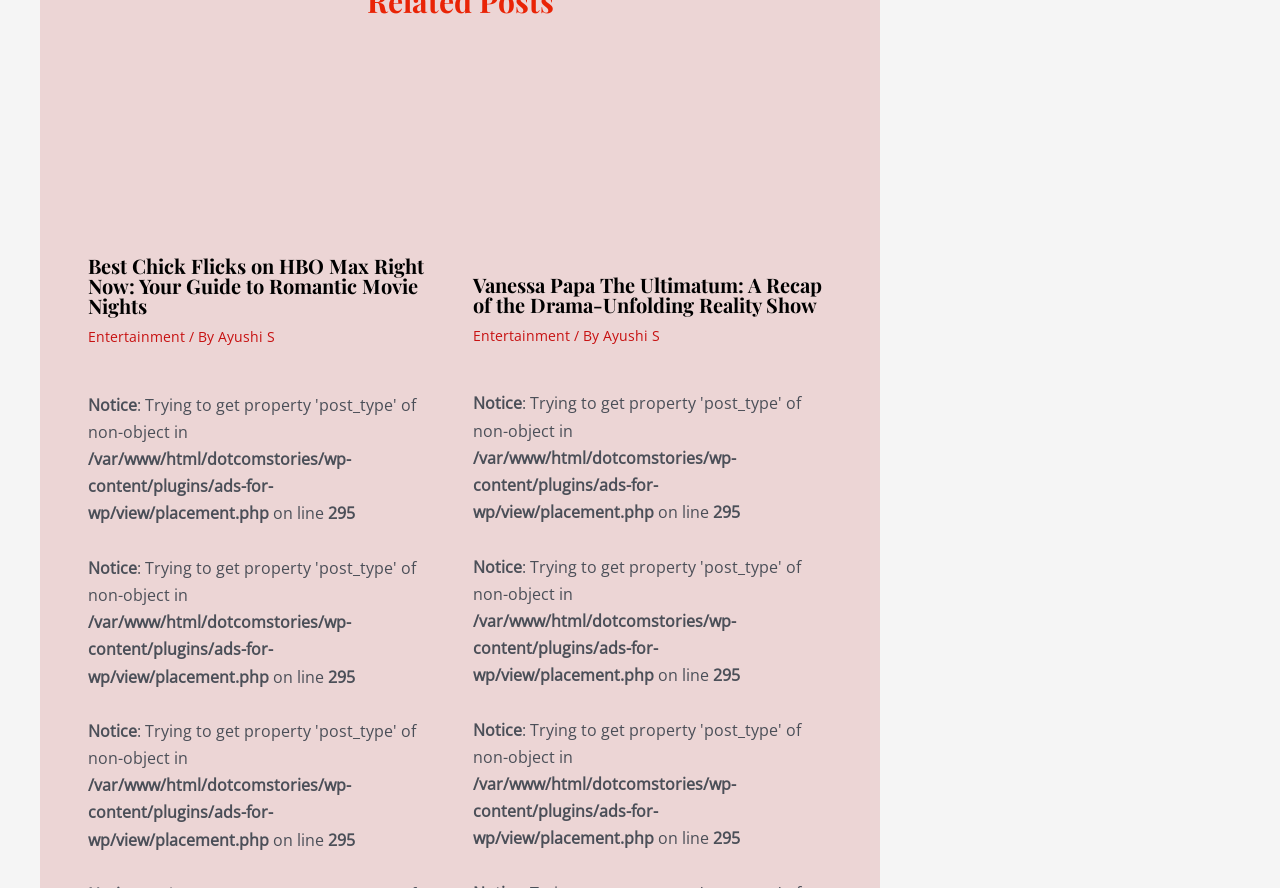What is the category of the articles on this webpage?
Based on the screenshot, provide your answer in one word or phrase.

Entertainment